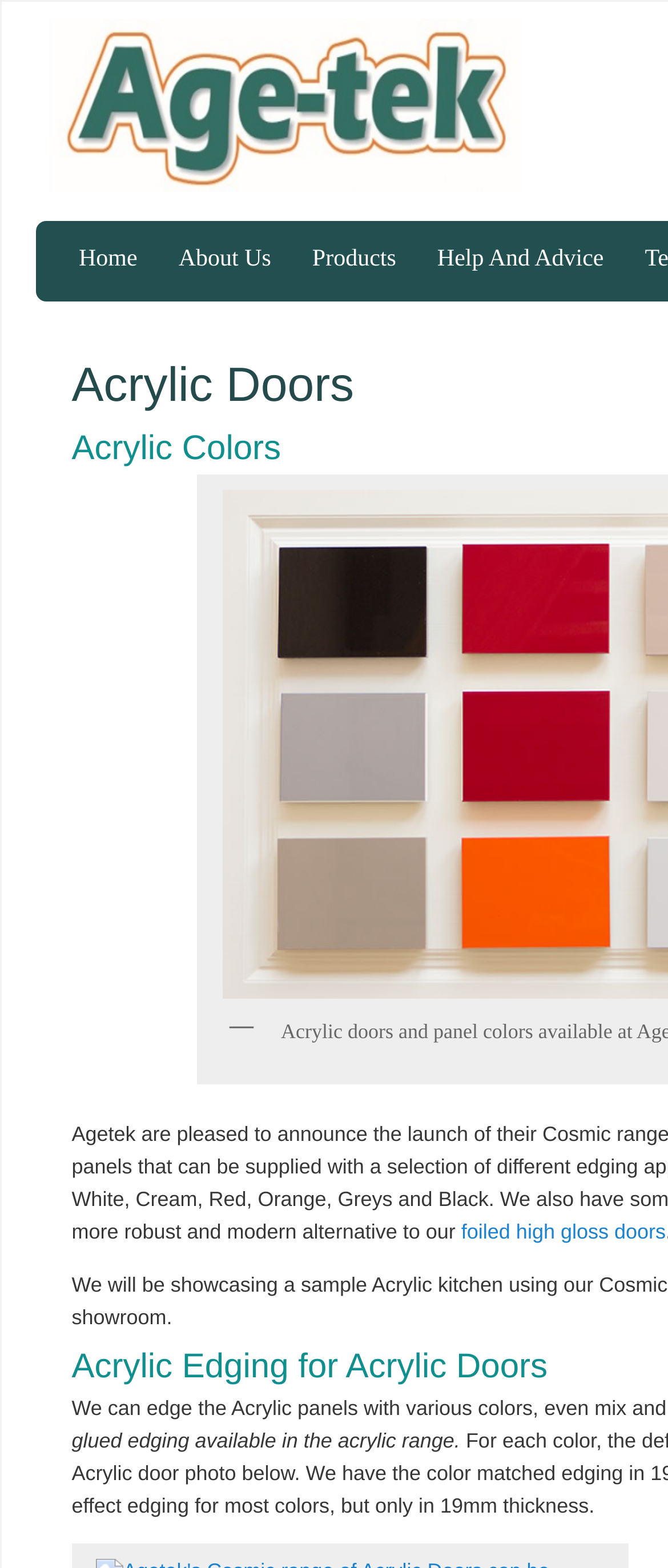Based on the element description, predict the bounding box coordinates (top-left x, top-left y, bottom-right x, bottom-right y) for the UI element in the screenshot: Help And Advice

[0.624, 0.141, 0.935, 0.192]